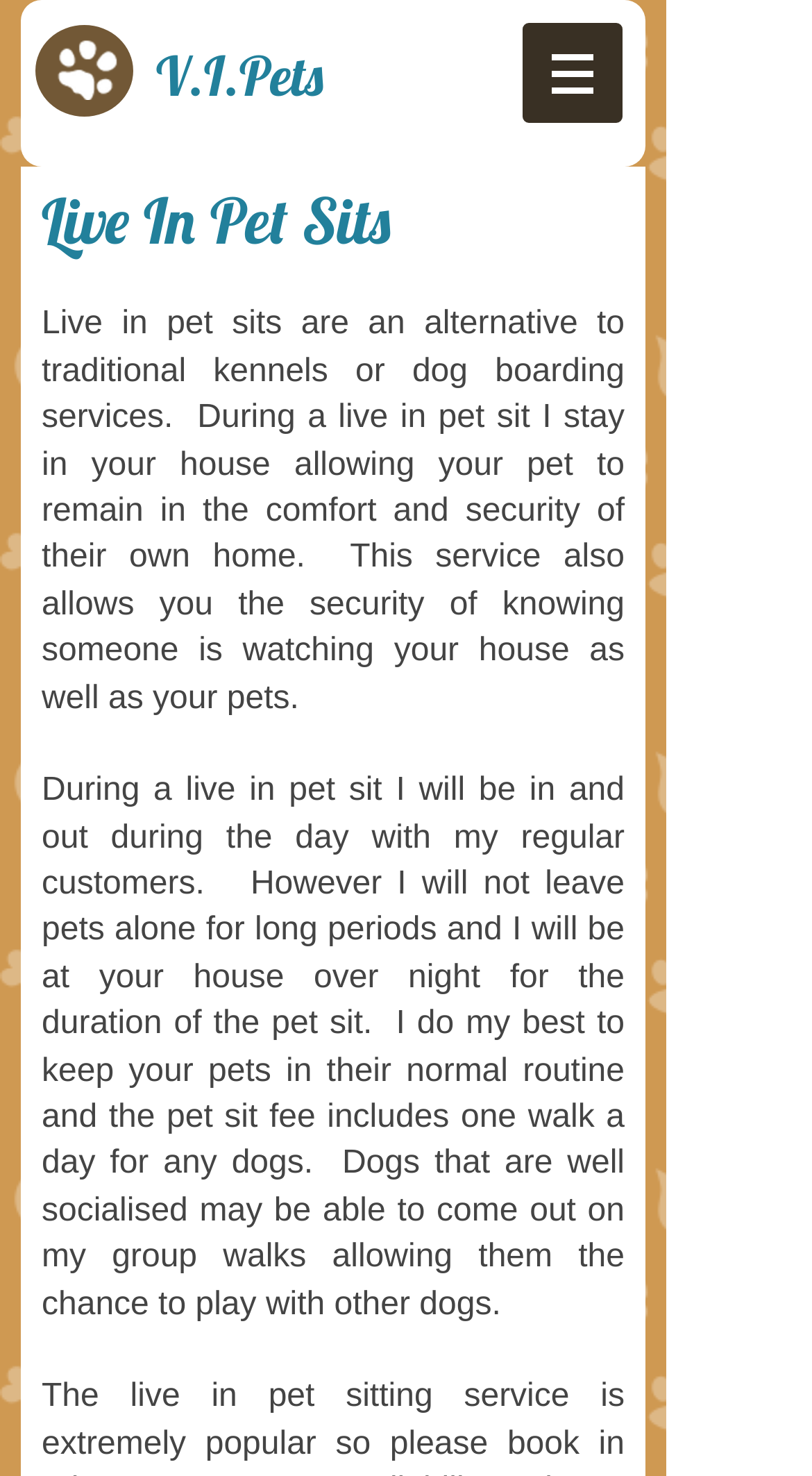Give a one-word or short phrase answer to this question: 
How long does the pet sitter stay overnight?

For the duration of the pet sit